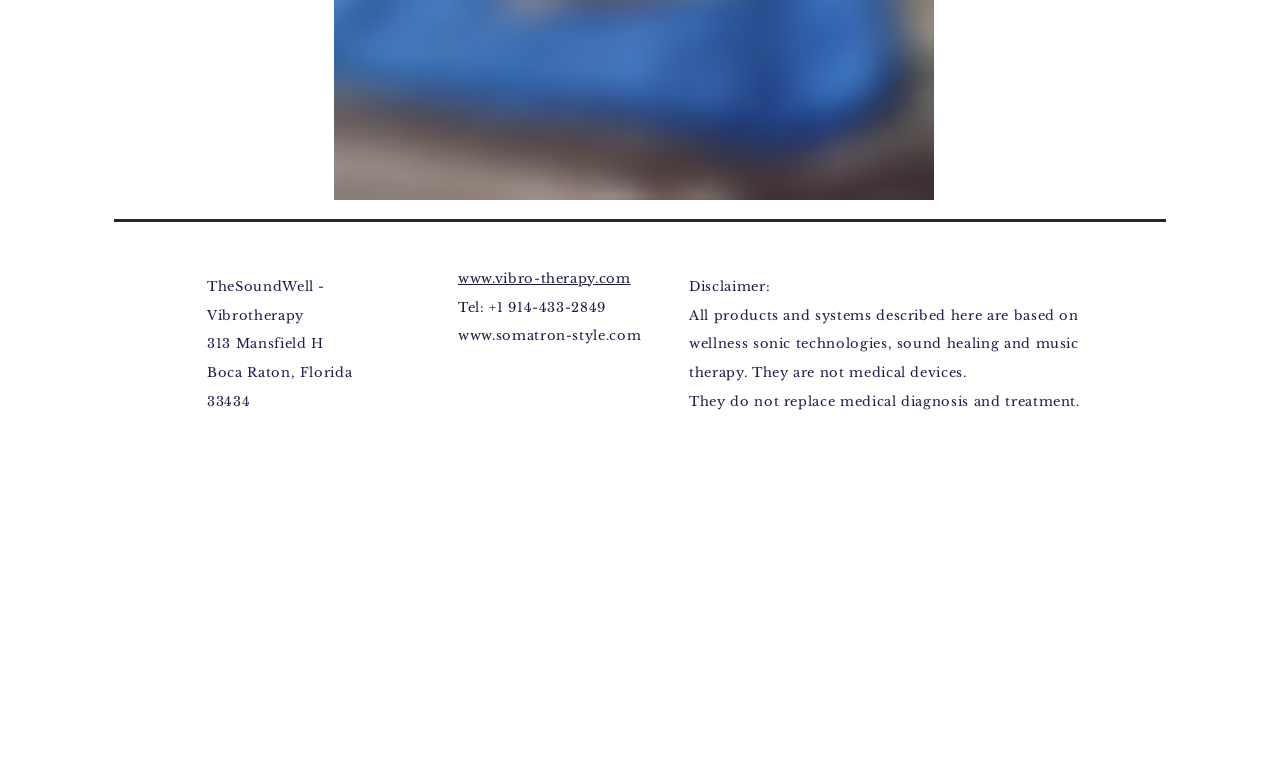Locate the bounding box of the user interface element based on this description: "www.somatron-style.com".

[0.358, 0.418, 0.501, 0.44]